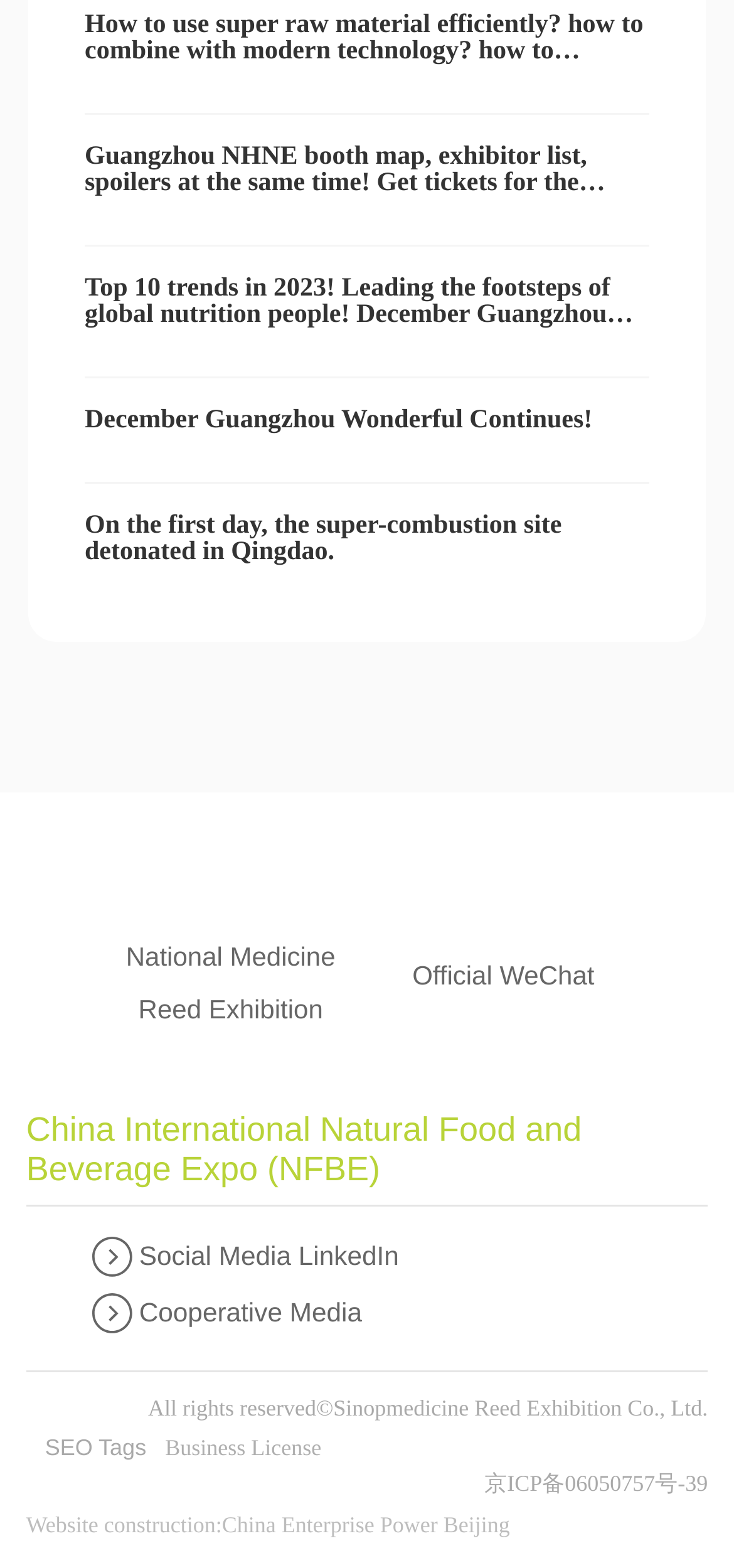Answer the following inquiry with a single word or phrase:
What is the theme of the conference?

Super raw material